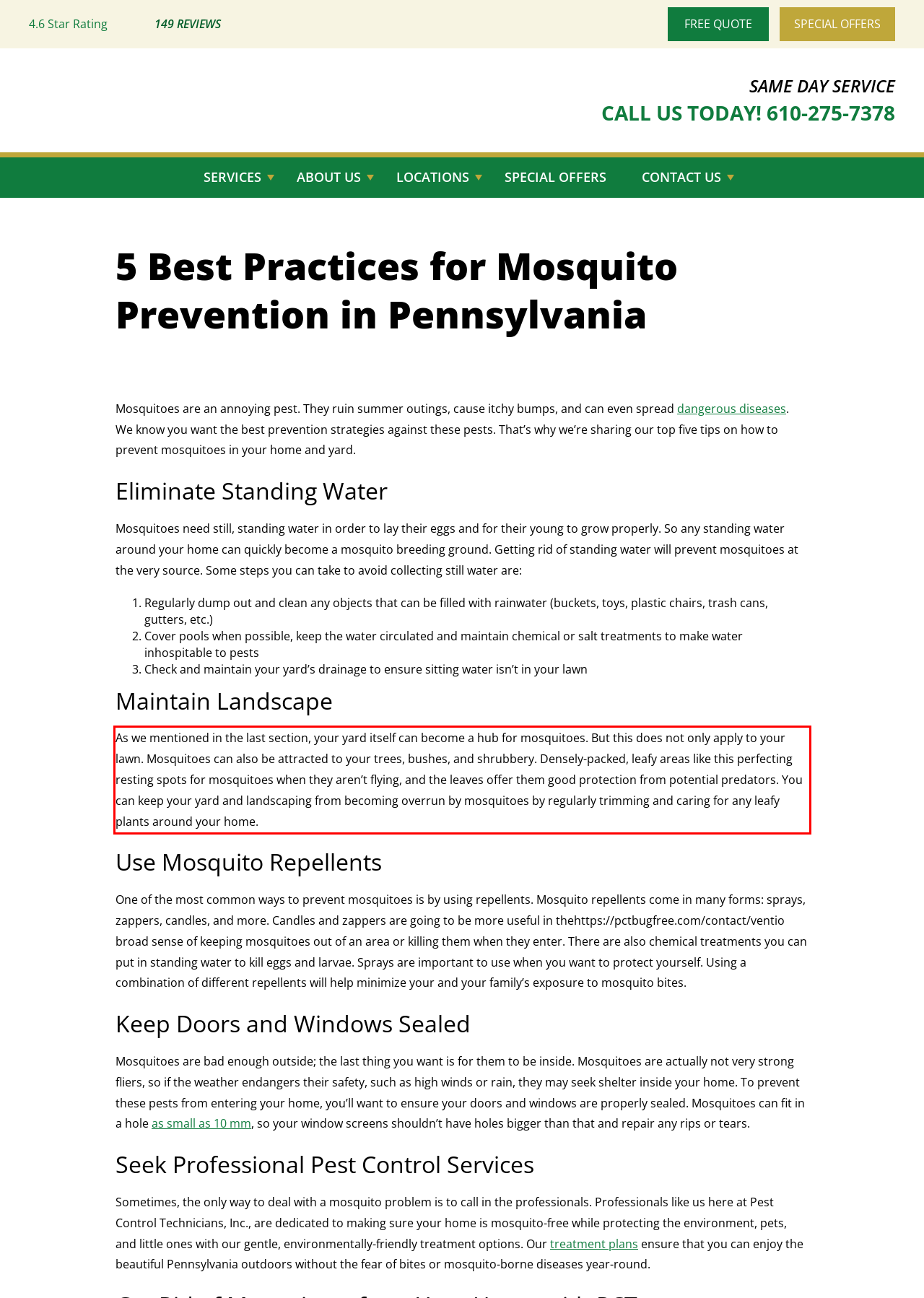You have a screenshot of a webpage where a UI element is enclosed in a red rectangle. Perform OCR to capture the text inside this red rectangle.

As we mentioned in the last section, your yard itself can become a hub for mosquitoes. But this does not only apply to your lawn. Mosquitoes can also be attracted to your trees, bushes, and shrubbery. Densely-packed, leafy areas like this perfecting resting spots for mosquitoes when they aren’t flying, and the leaves offer them good protection from potential predators. You can keep your yard and landscaping from becoming overrun by mosquitoes by regularly trimming and caring for any leafy plants around your home.